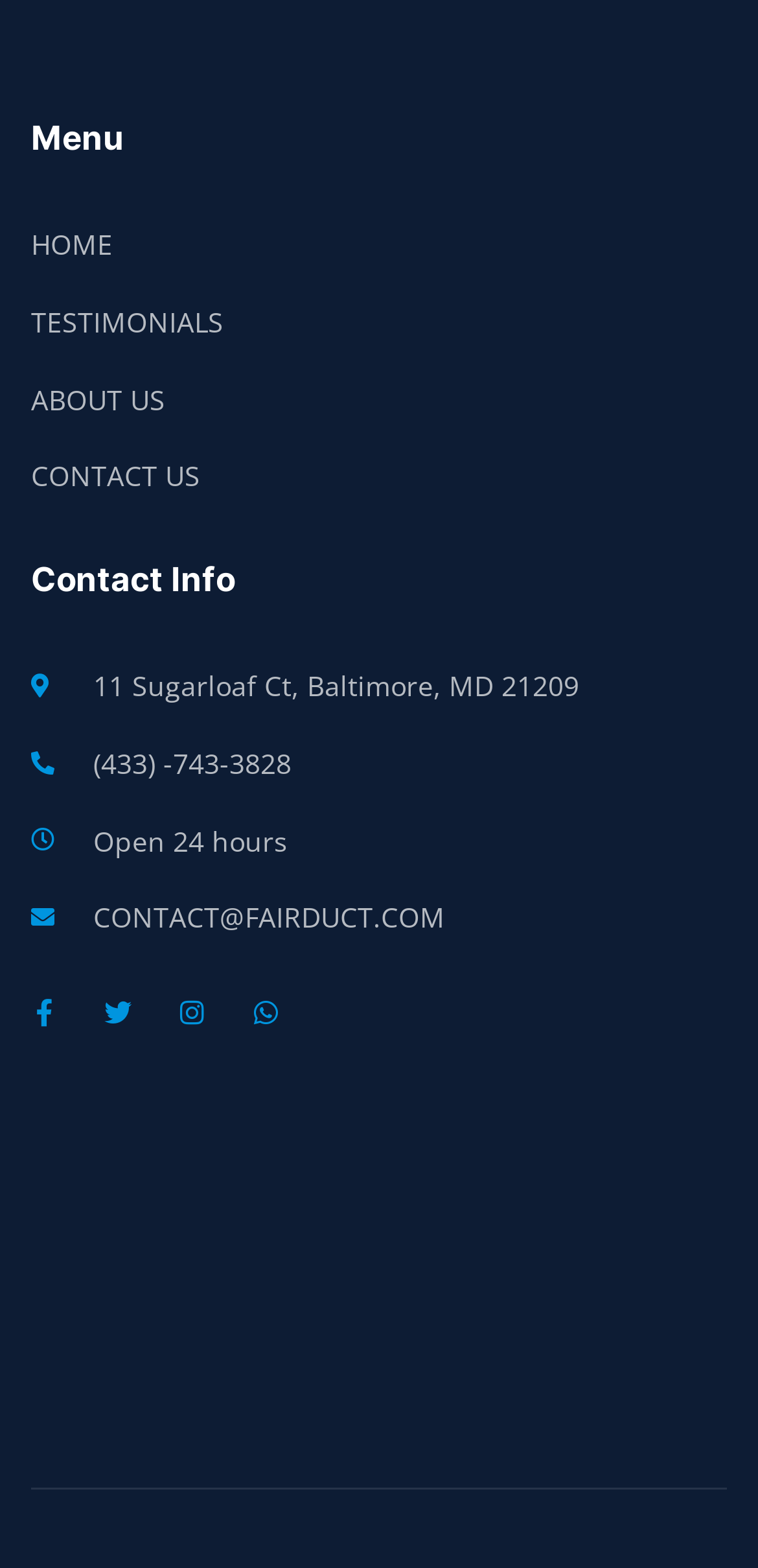Locate the bounding box coordinates of the element's region that should be clicked to carry out the following instruction: "Send an email to CONTACT@FAIRDUCT.COM". The coordinates need to be four float numbers between 0 and 1, i.e., [left, top, right, bottom].

[0.041, 0.571, 0.959, 0.6]